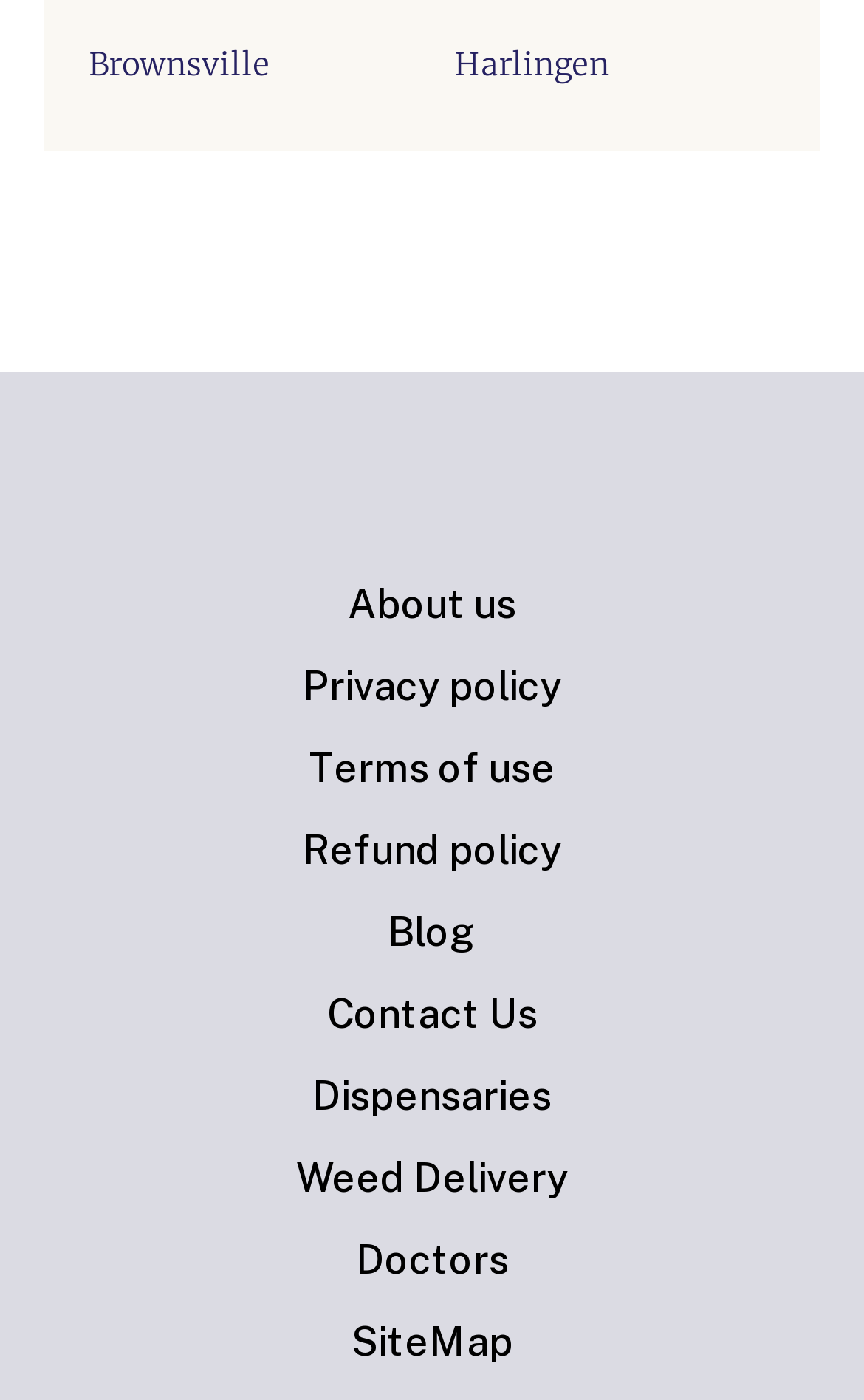Indicate the bounding box coordinates of the clickable region to achieve the following instruction: "View Texas Cannabis Information Portal."

[0.385, 0.191, 0.615, 0.333]